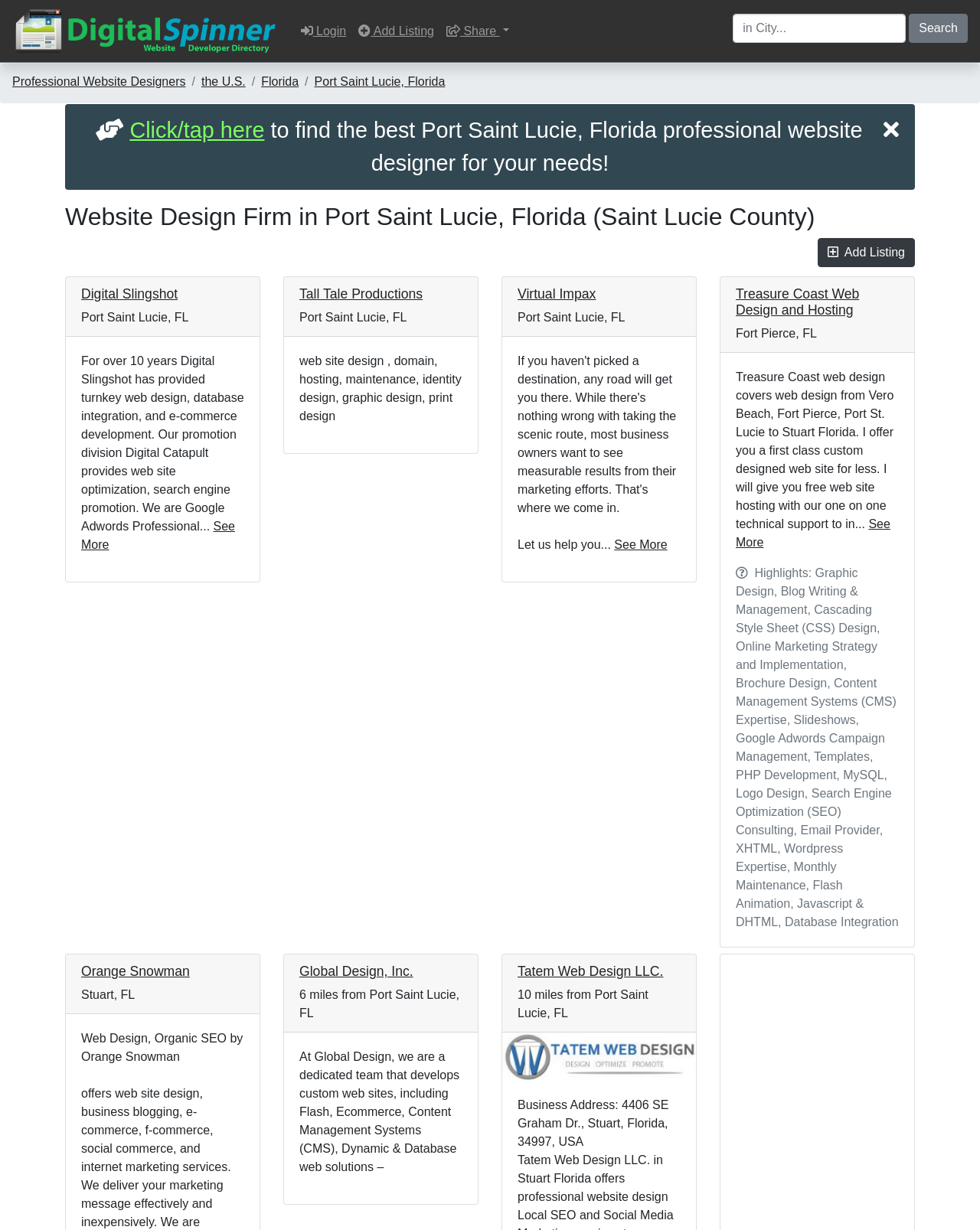Please use the details from the image to answer the following question comprehensively:
What is the purpose of this website?

Based on the webpage content, it appears that the website is designed to help users find professional website designers in Port Saint Lucie, Florida. The website provides a list of designers with their bios, specialties, photos, and contact information, allowing users to compare and choose the best designer for their needs.